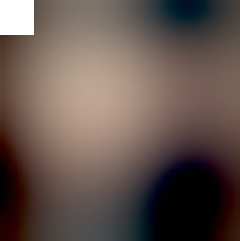What is the purpose of the image?
Give a single word or phrase answer based on the content of the image.

To attract listeners